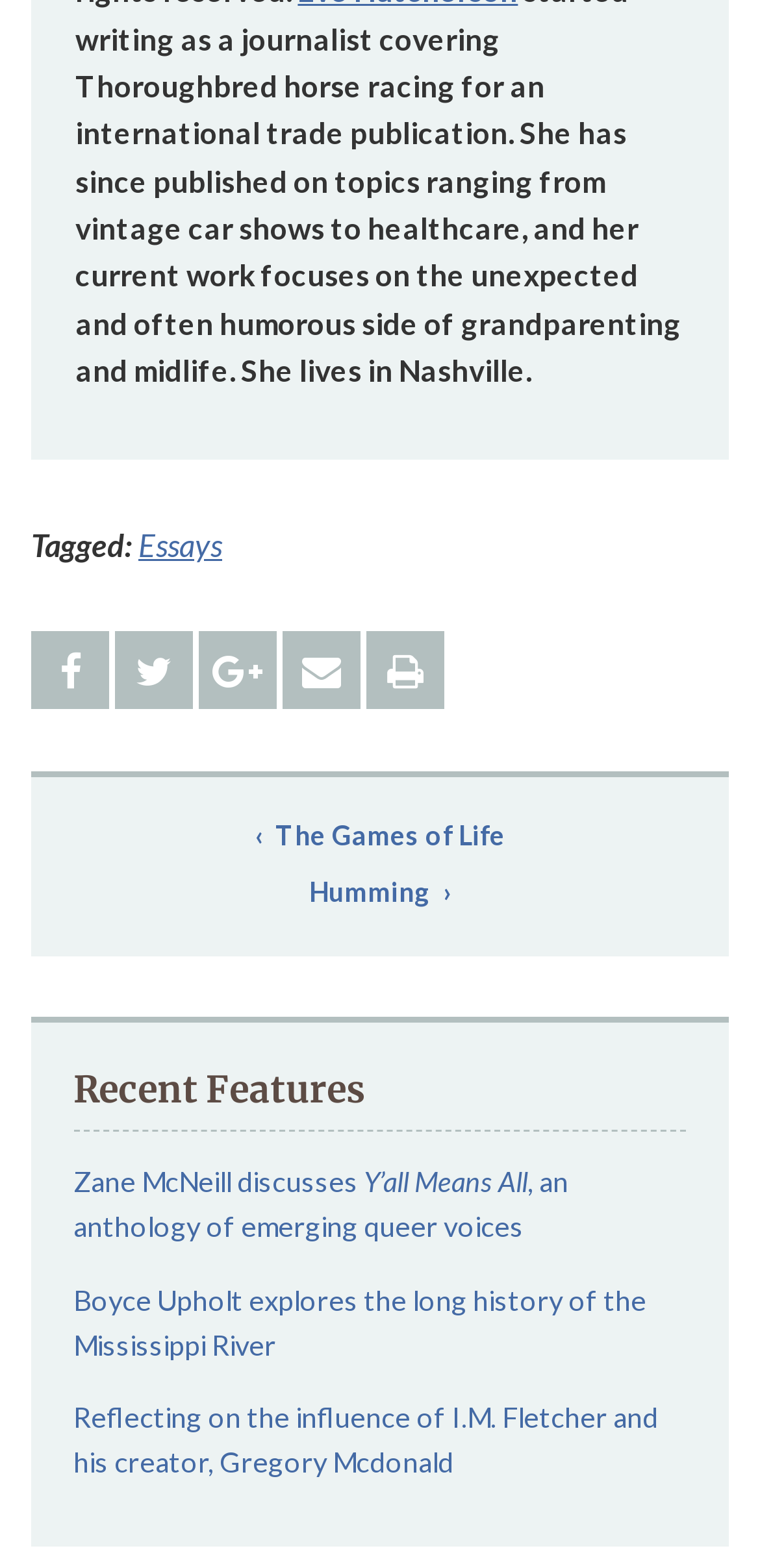Specify the bounding box coordinates of the element's region that should be clicked to achieve the following instruction: "Click on 'Essays'". The bounding box coordinates consist of four float numbers between 0 and 1, in the format [left, top, right, bottom].

[0.182, 0.335, 0.292, 0.359]